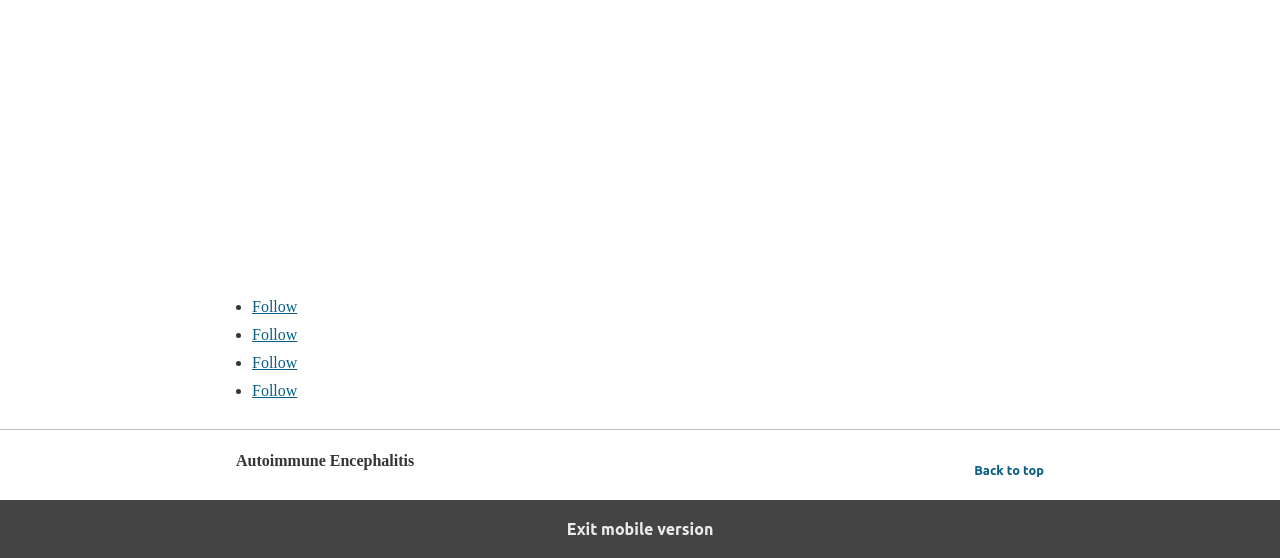Identify the bounding box coordinates of the HTML element based on this description: "Follow".

[0.197, 0.584, 0.232, 0.614]